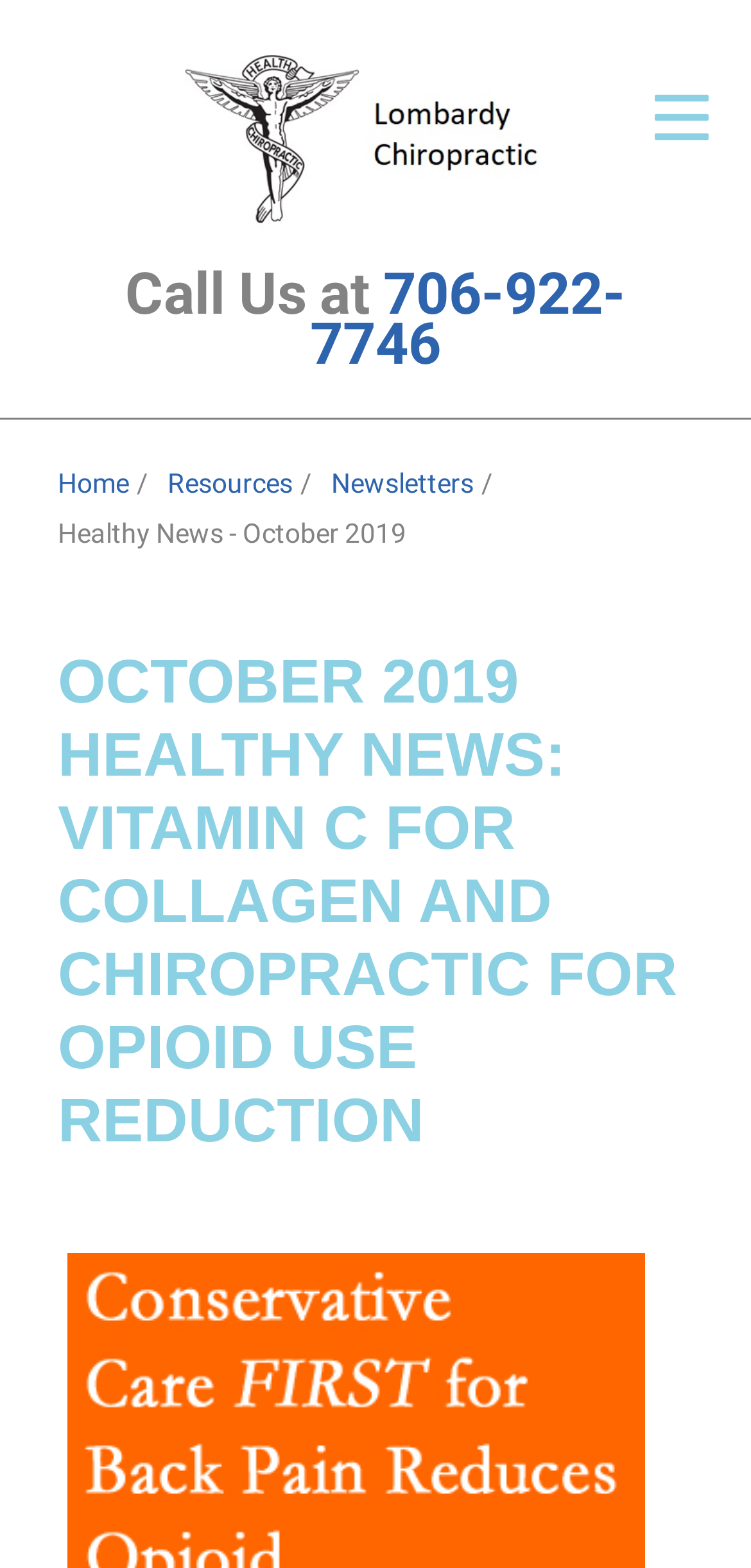What is the logo of the clinic?
Please provide a single word or phrase answer based on the image.

Lombardy Chiropractic Clinic Logo